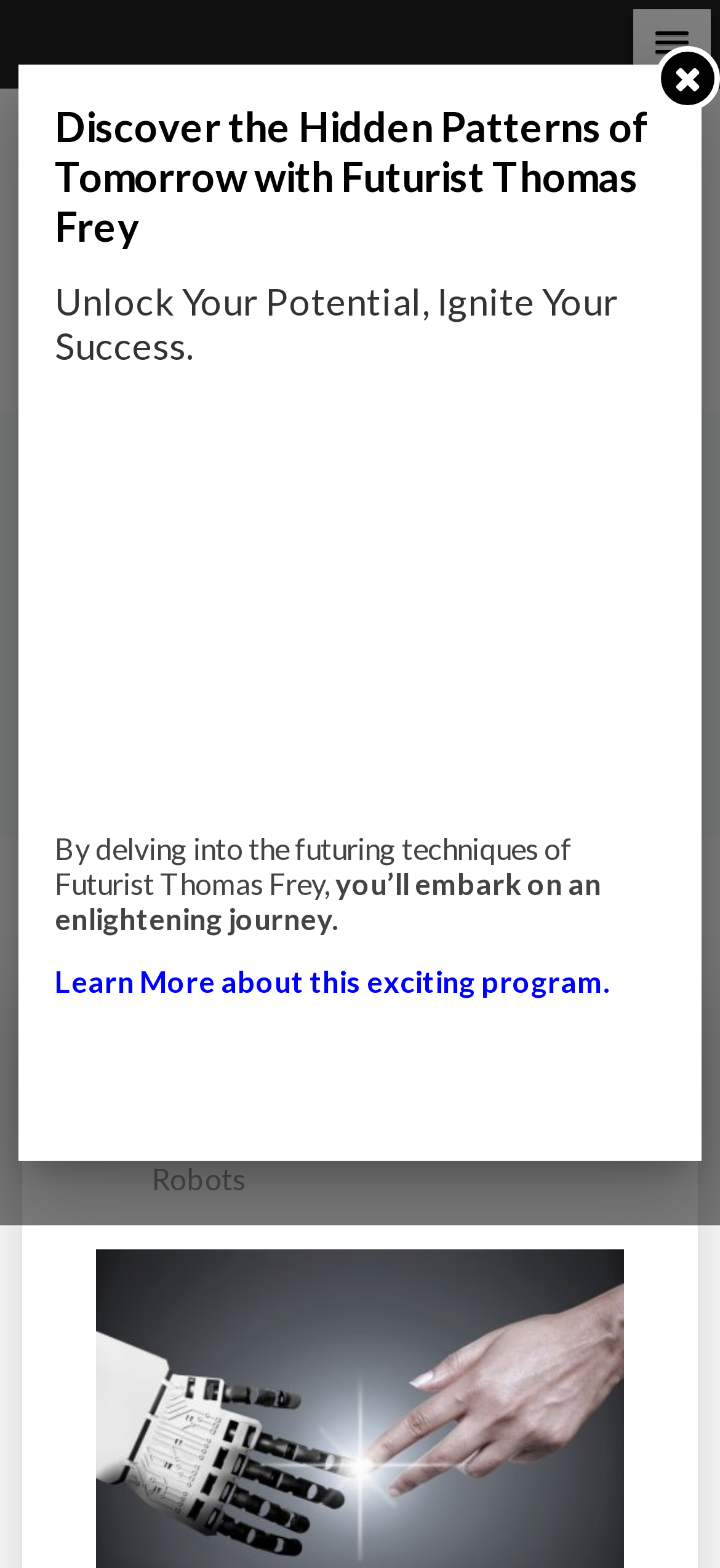Respond with a single word or phrase for the following question: 
What is the text on the top-left corner of the webpage?

Impact Lab